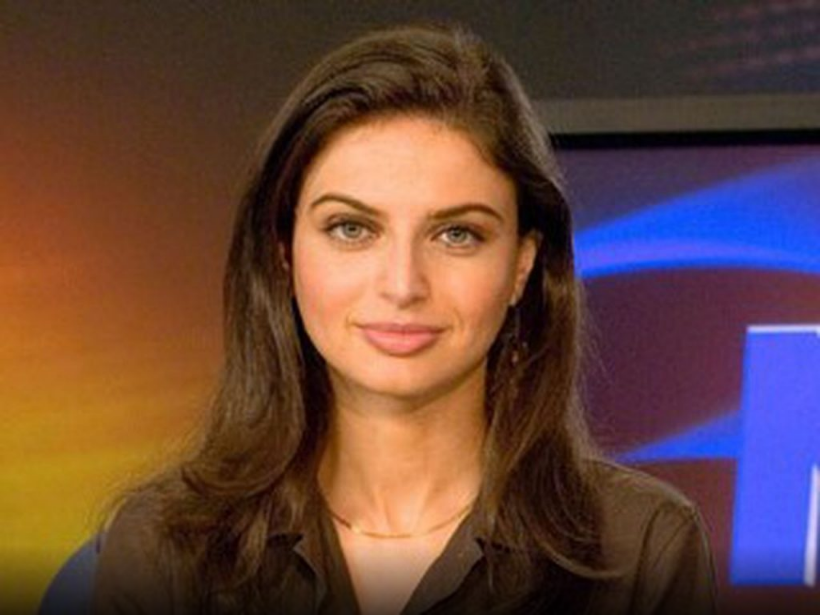Is the background of the image blurred?
Please give a detailed and thorough answer to the question, covering all relevant points.

According to the caption, the journalist sits in front of a 'blurred background', which suggests that the background of the image is indeed blurred.